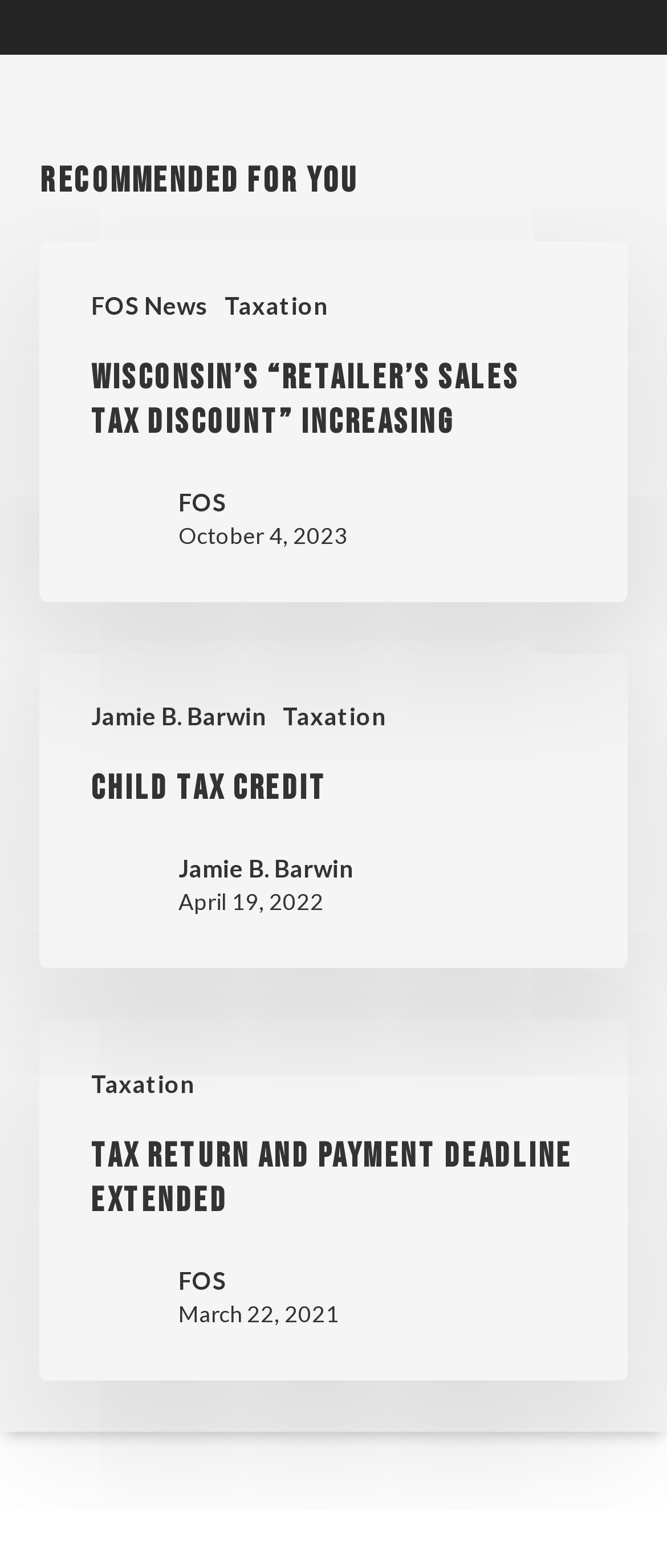Please determine the bounding box coordinates of the element to click in order to execute the following instruction: "Search for something". The coordinates should be four float numbers between 0 and 1, specified as [left, top, right, bottom].

None